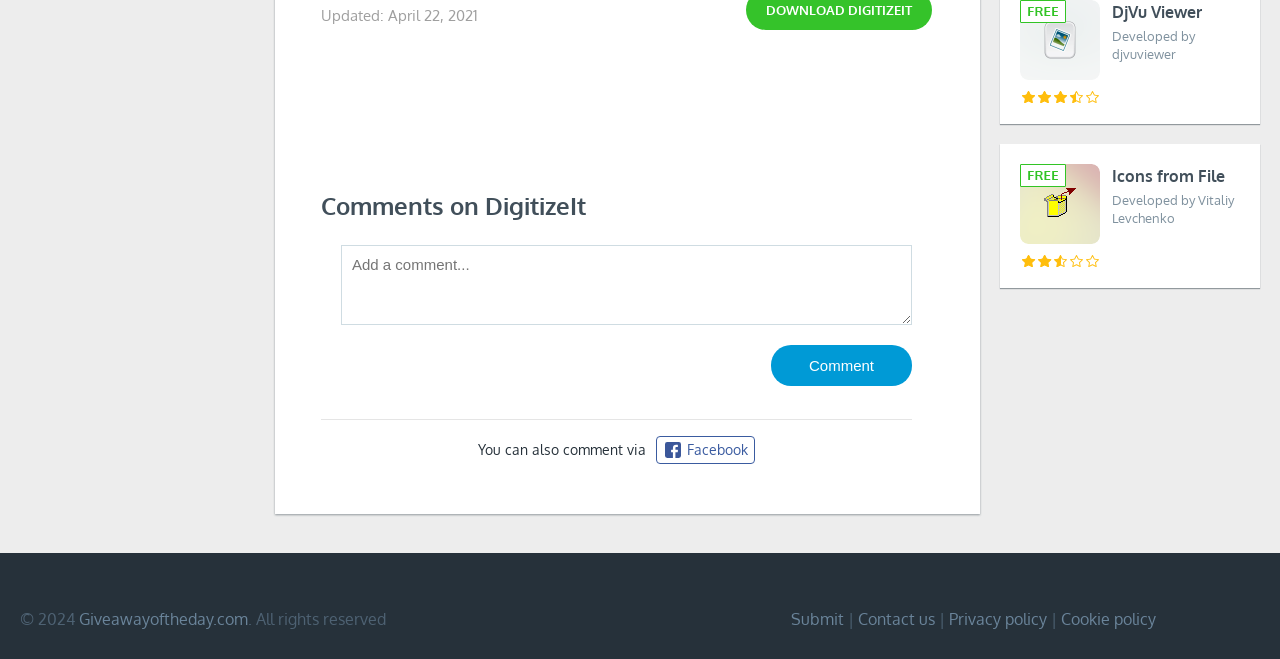Show the bounding box coordinates for the element that needs to be clicked to execute the following instruction: "Visit Facebook". Provide the coordinates in the form of four float numbers between 0 and 1, i.e., [left, top, right, bottom].

[0.537, 0.669, 0.584, 0.695]